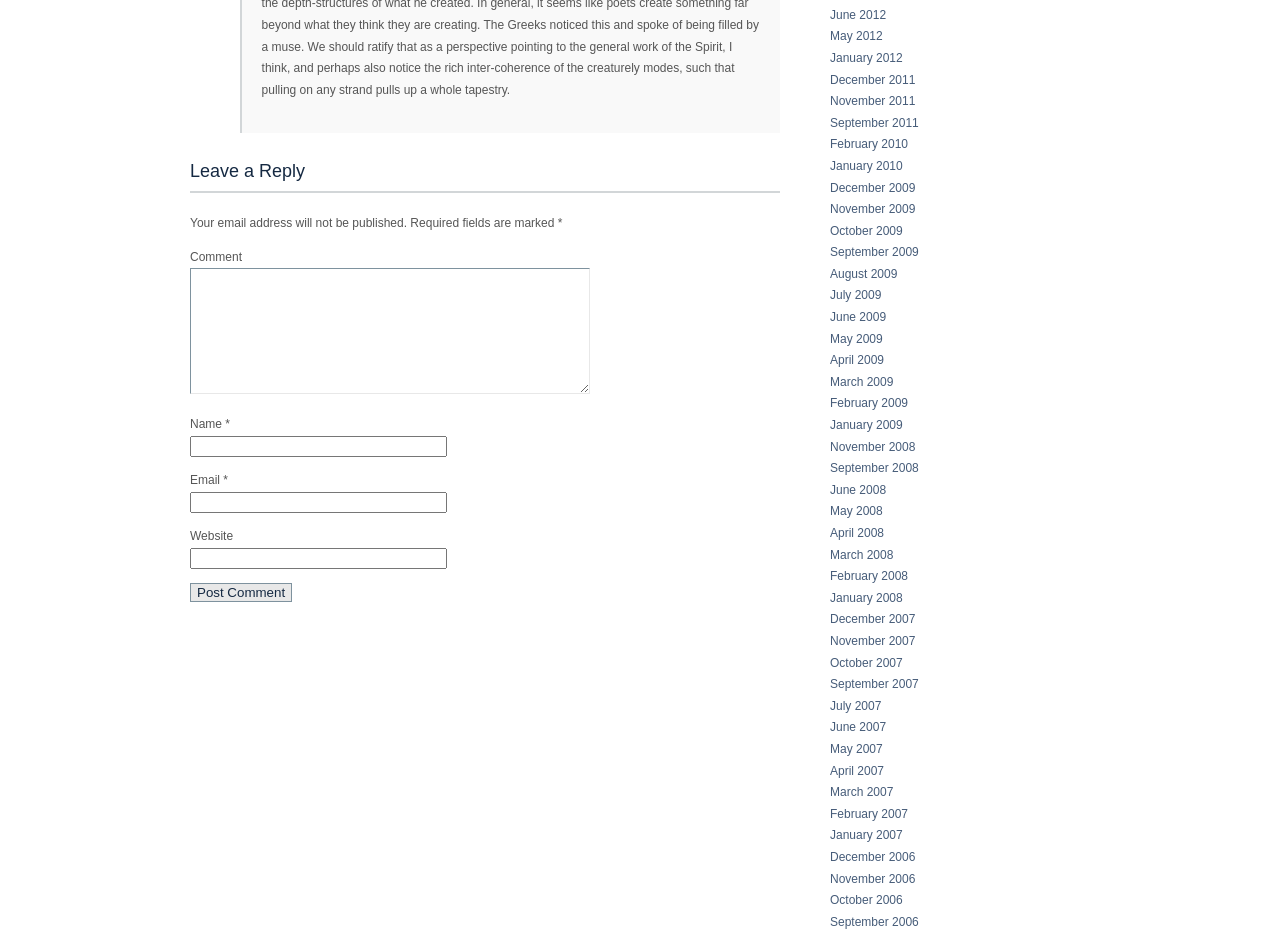Please reply to the following question using a single word or phrase: 
What is the button at the bottom of the form for?

Post Comment